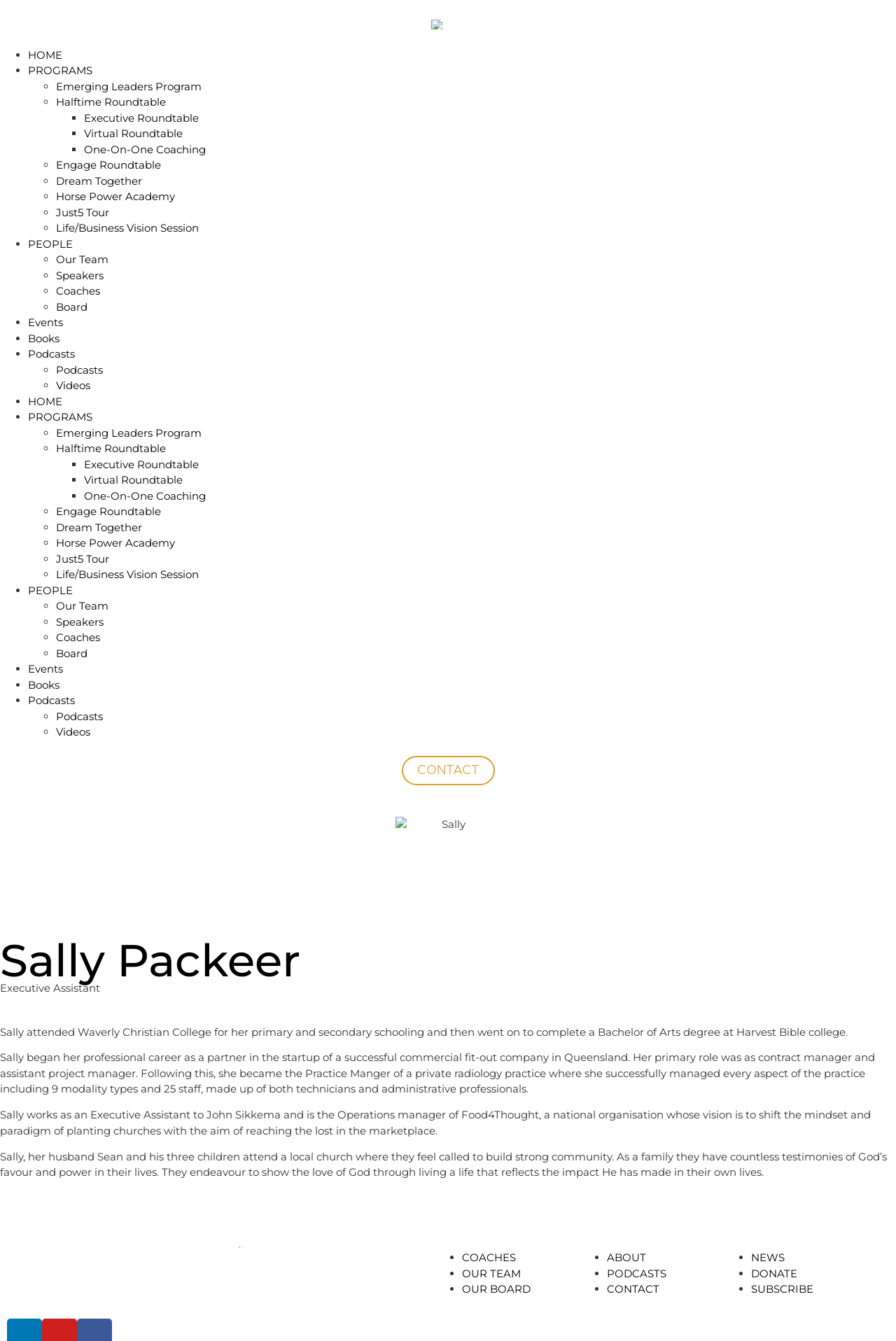What is the type of degree Sally completed? Using the information from the screenshot, answer with a single word or phrase.

Bachelor of Arts